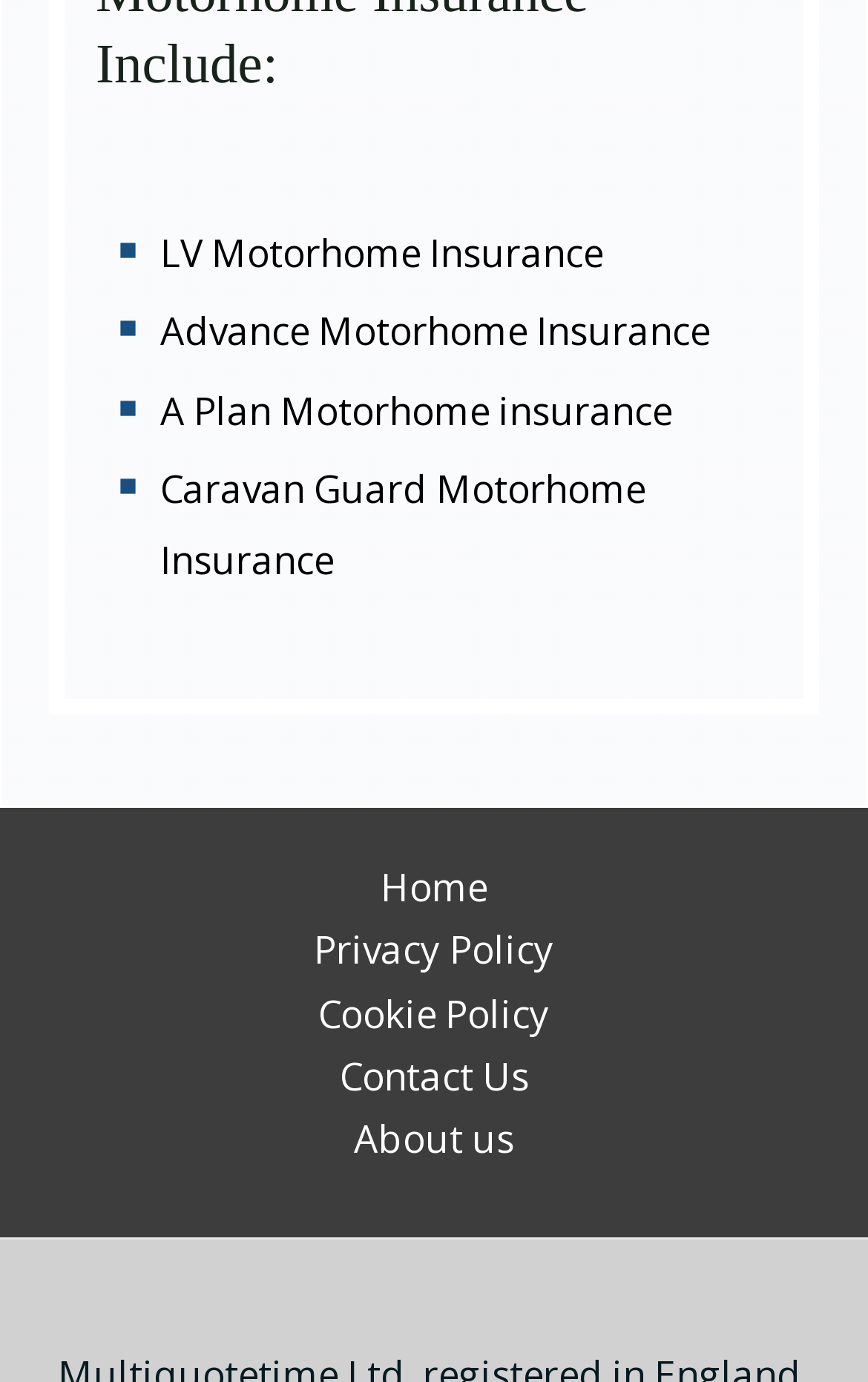Locate the bounding box coordinates of the area to click to fulfill this instruction: "Check Caravan Guard Motorhome Insurance". The bounding box should be presented as four float numbers between 0 and 1, in the order [left, top, right, bottom].

[0.185, 0.335, 0.744, 0.424]